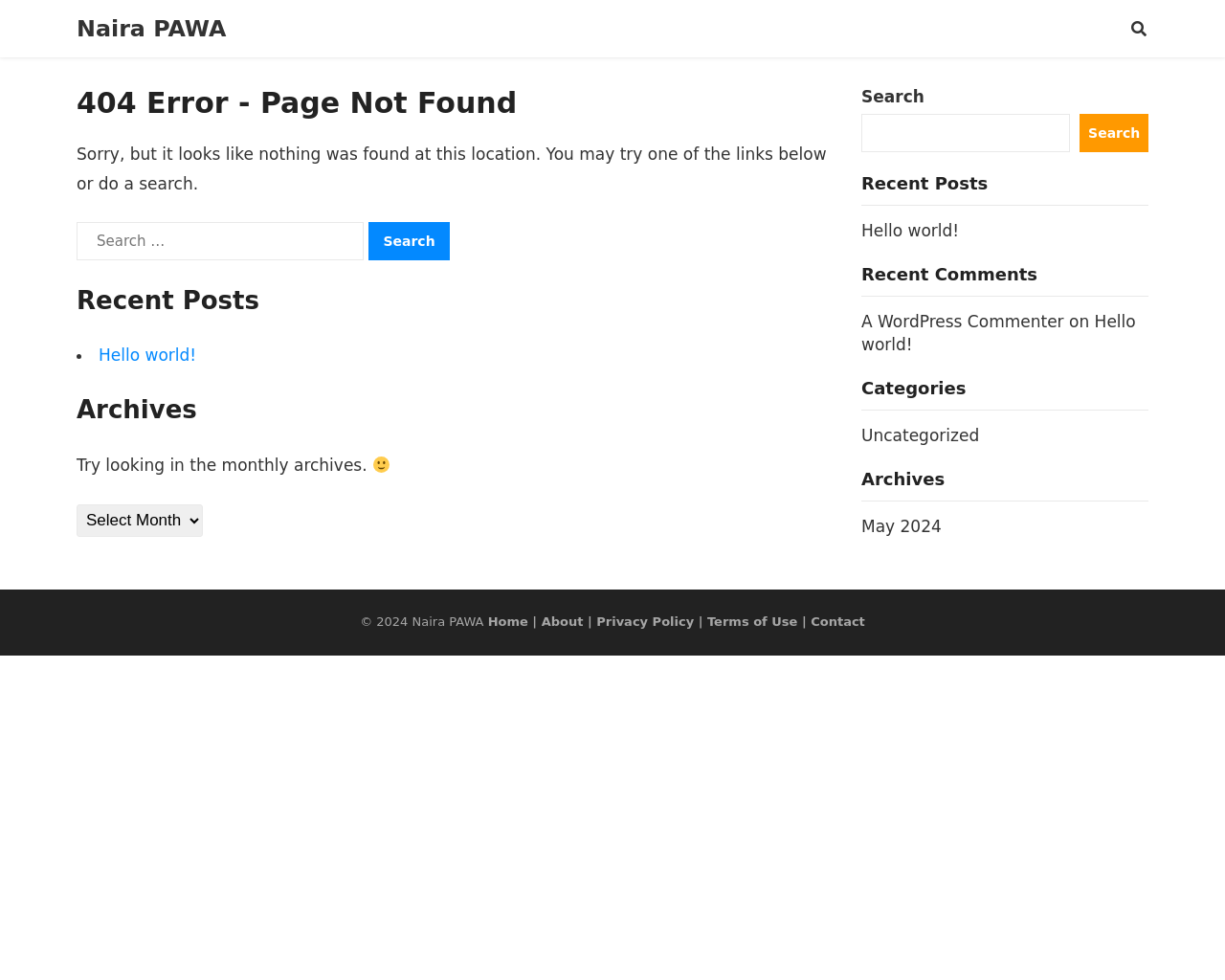Determine the bounding box coordinates for the clickable element required to fulfill the instruction: "Click on the recent post 'Hello world!'". Provide the coordinates as four float numbers between 0 and 1, i.e., [left, top, right, bottom].

[0.08, 0.353, 0.16, 0.372]